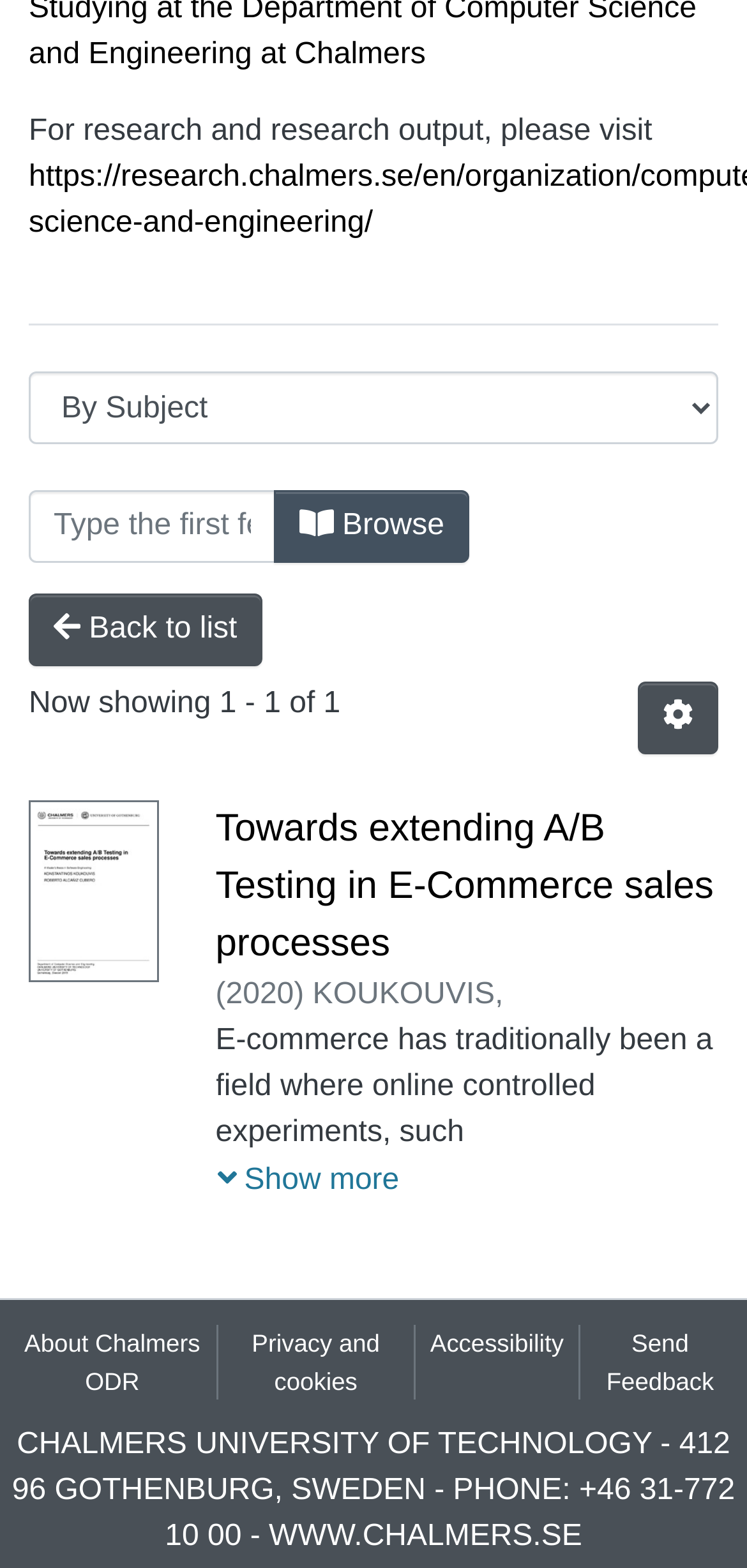Locate the bounding box coordinates of the element you need to click to accomplish the task described by this instruction: "Browse Community or Collection".

[0.038, 0.237, 0.962, 0.284]